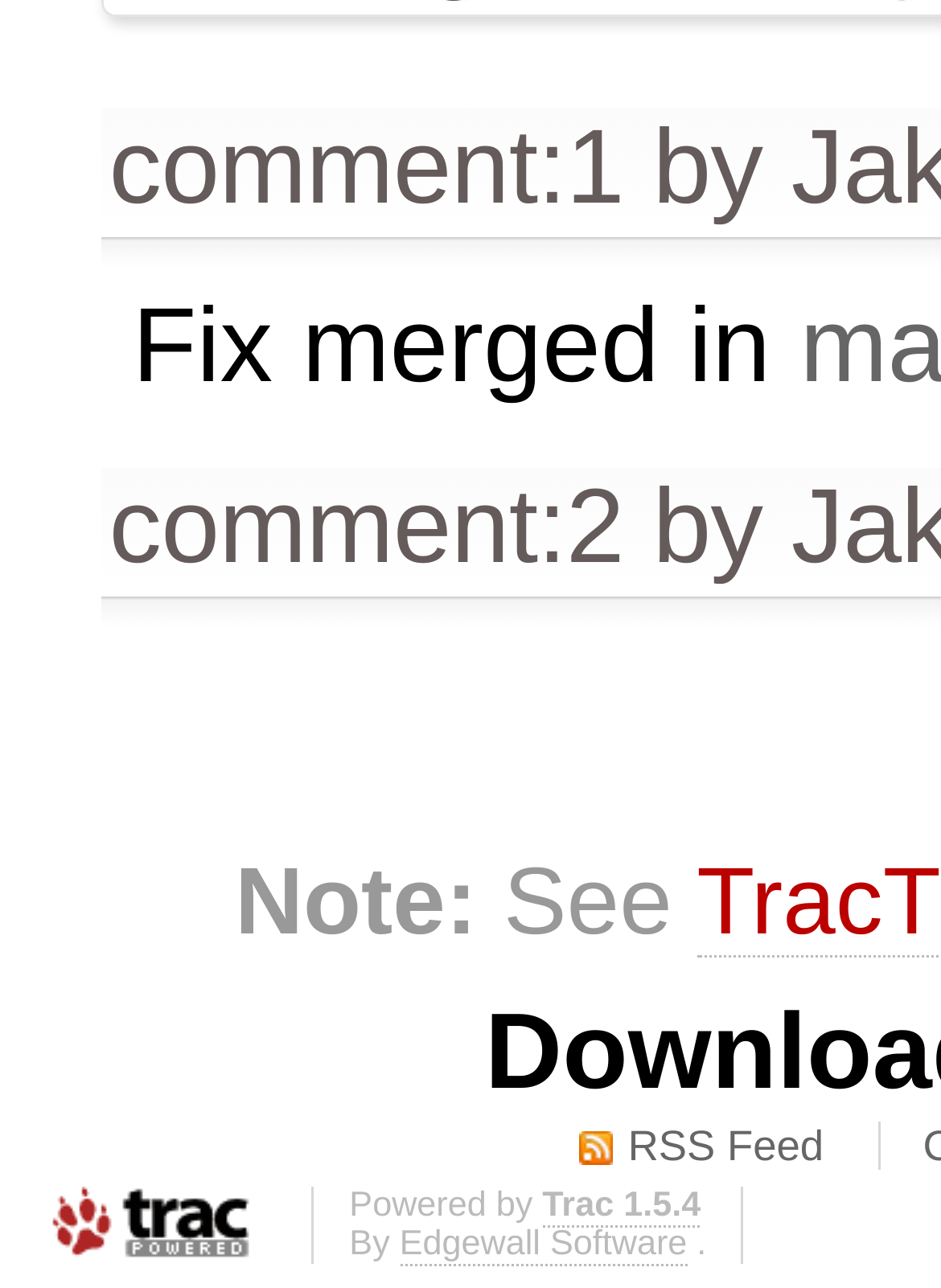Identify the bounding box coordinates for the UI element mentioned here: "Trac 1.5.4". Provide the coordinates as four float values between 0 and 1, i.e., [left, top, right, bottom].

[0.576, 0.921, 0.745, 0.953]